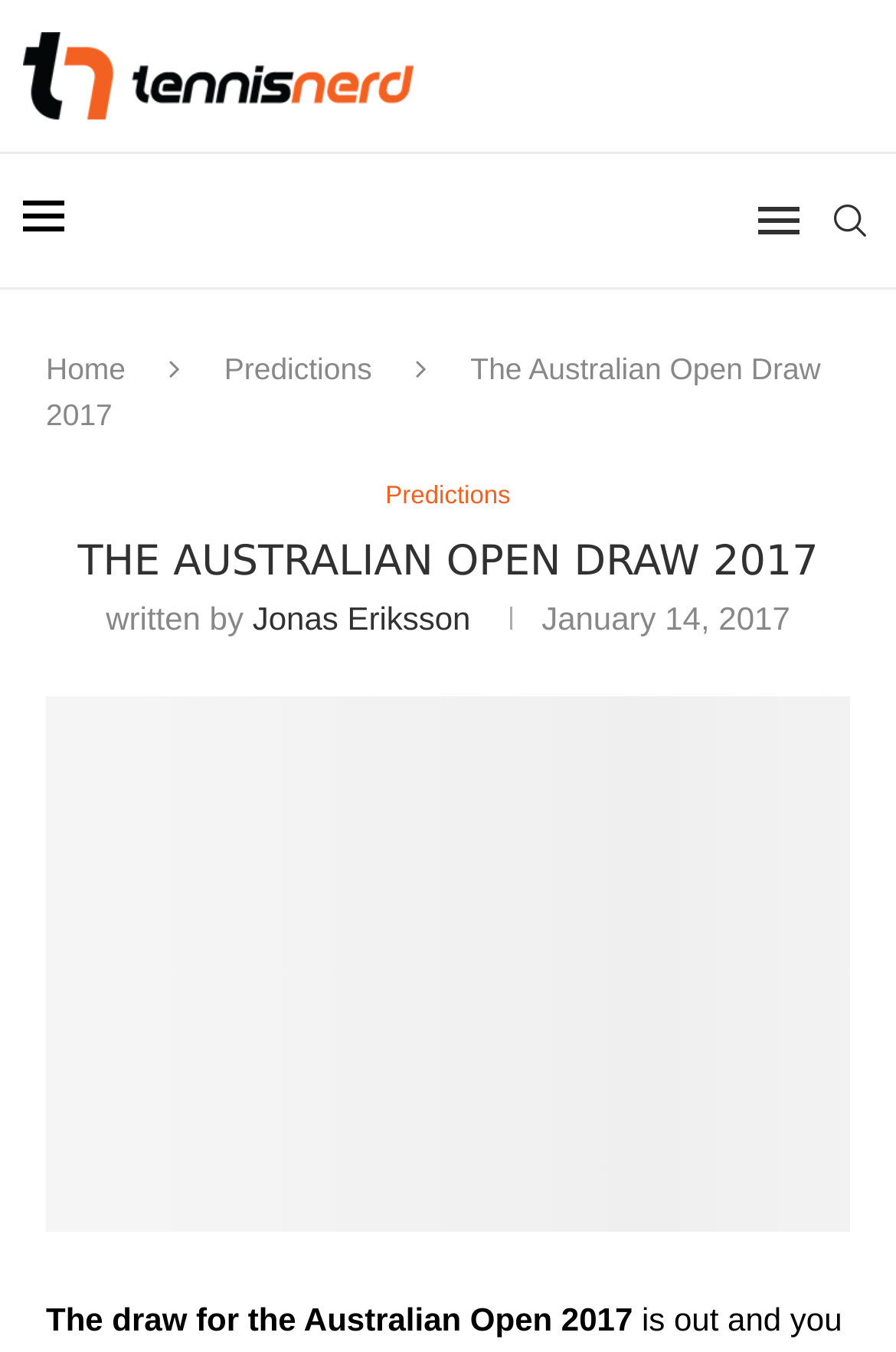Answer the following inquiry with a single word or phrase:
What is the name of the tennis tournament?

Australian Open